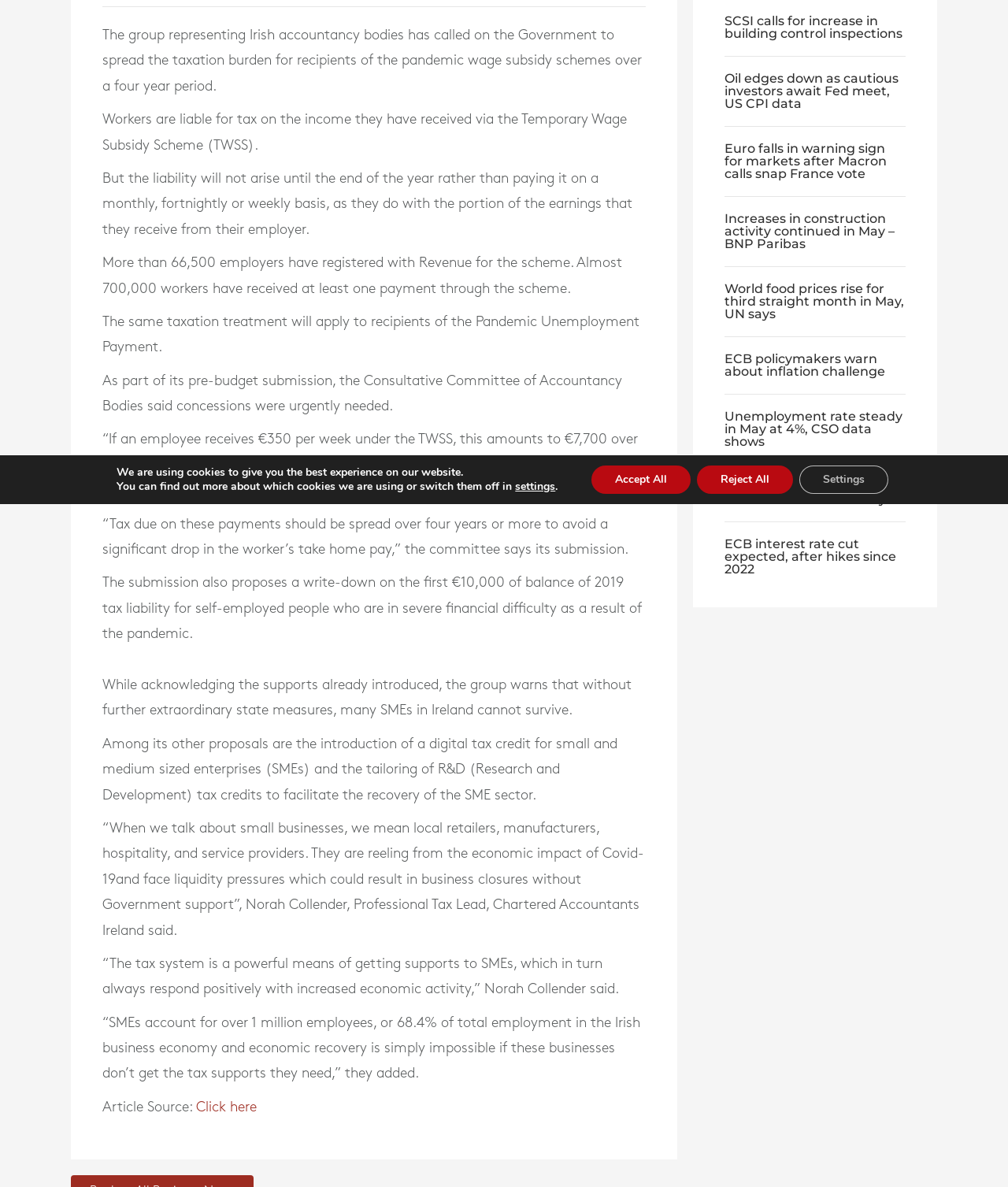Locate and provide the bounding box coordinates for the HTML element that matches this description: "Reject All".

[0.691, 0.392, 0.786, 0.416]